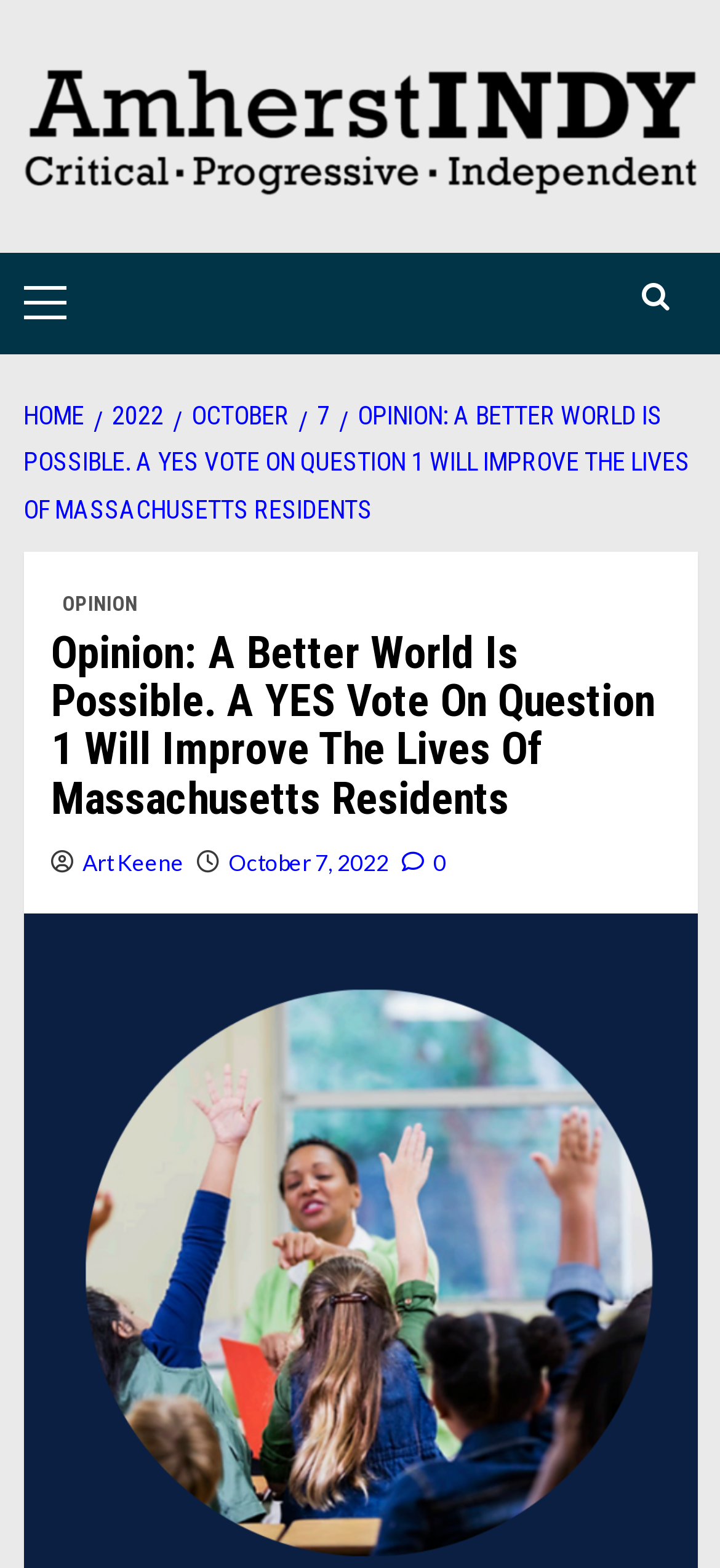Find the bounding box coordinates of the element you need to click on to perform this action: 'Click on the Amherst Indy logo'. The coordinates should be represented by four float values between 0 and 1, in the format [left, top, right, bottom].

[0.032, 0.035, 0.968, 0.125]